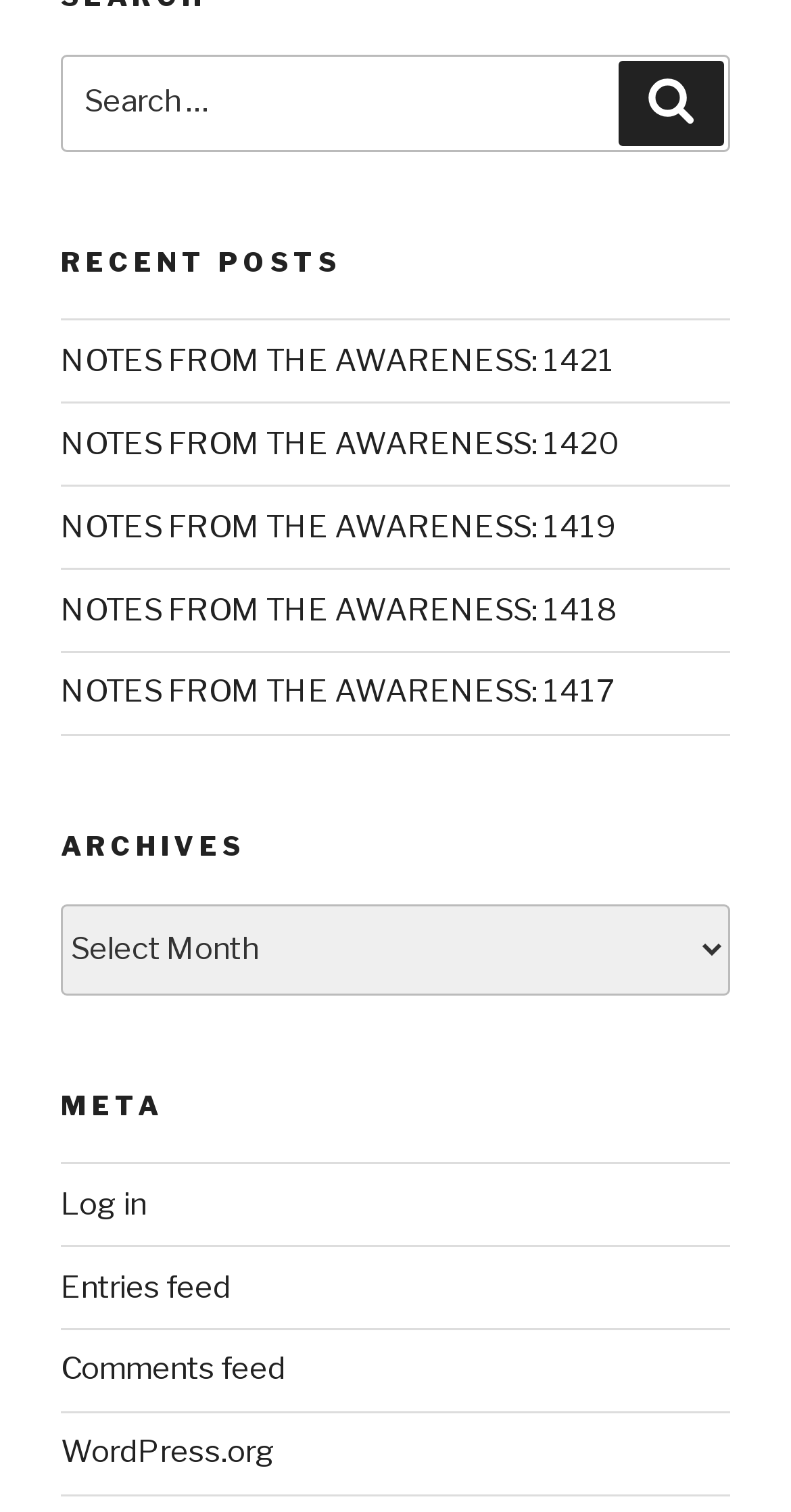Please determine the bounding box coordinates of the area that needs to be clicked to complete this task: 'View recent post NOTES FROM THE AWARENESS: 1421'. The coordinates must be four float numbers between 0 and 1, formatted as [left, top, right, bottom].

[0.077, 0.226, 0.777, 0.251]